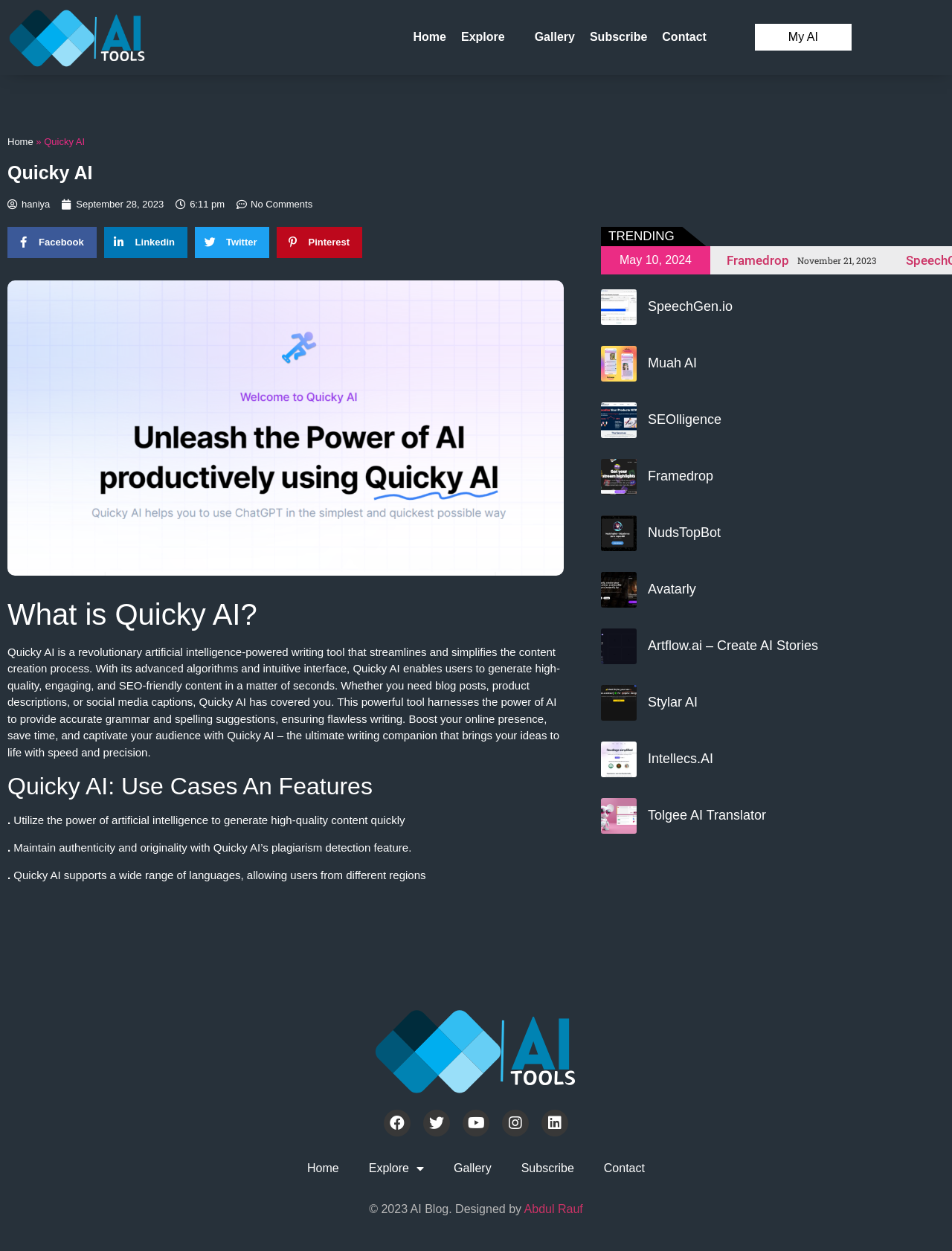Examine the image and give a thorough answer to the following question:
What is the section titled 'TRENDING' about?

The section titled 'TRENDING' appears to be a collection of links to AI-related topics, including SpeechGen.Io, Muah AI, SEOlligence, and others, suggesting that it is a section dedicated to trending AI-related topics.